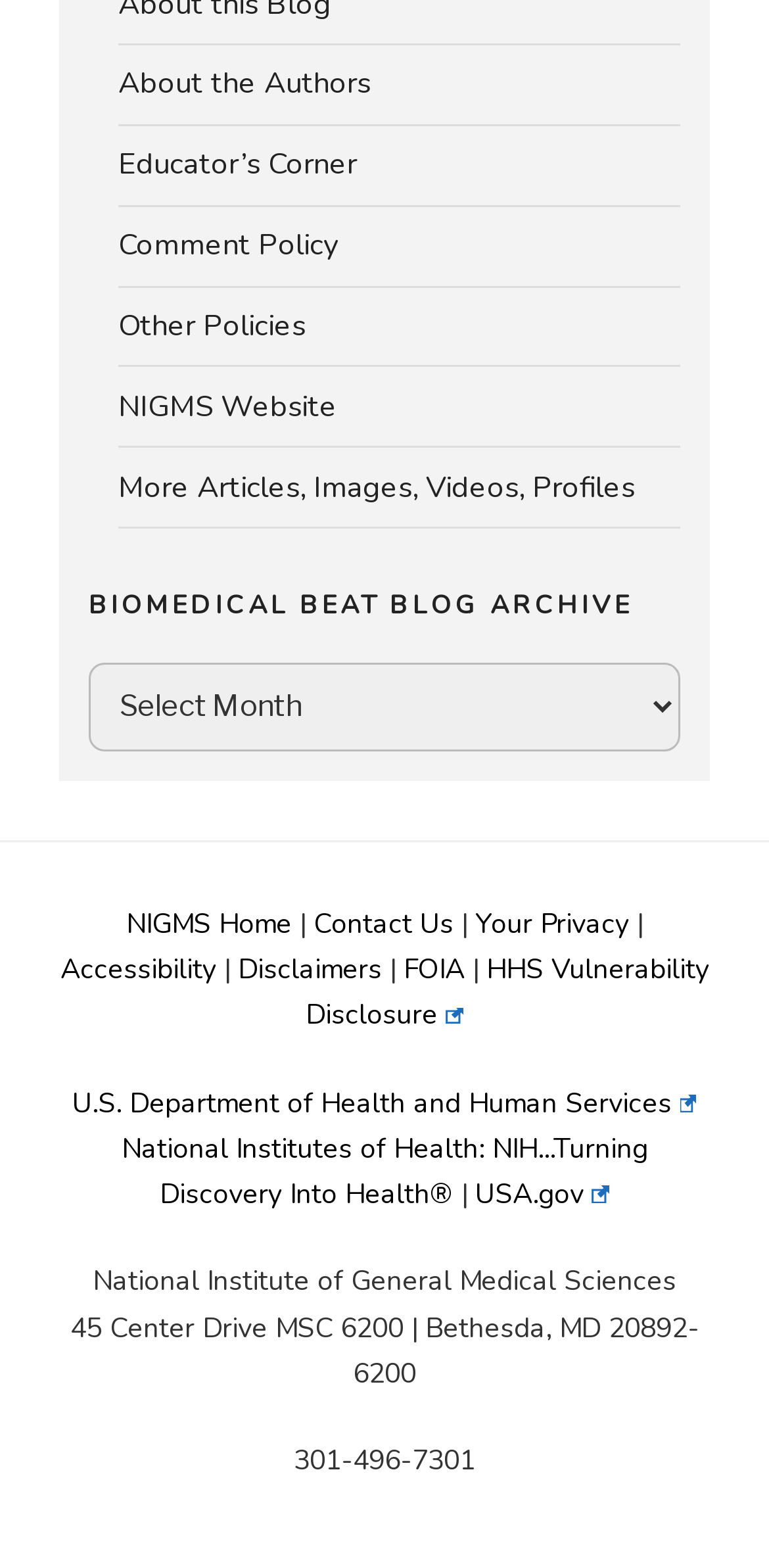Please specify the coordinates of the bounding box for the element that should be clicked to carry out this instruction: "Select an option from the Biomedical Beat Blog Archive dropdown". The coordinates must be four float numbers between 0 and 1, formatted as [left, top, right, bottom].

[0.115, 0.423, 0.885, 0.479]